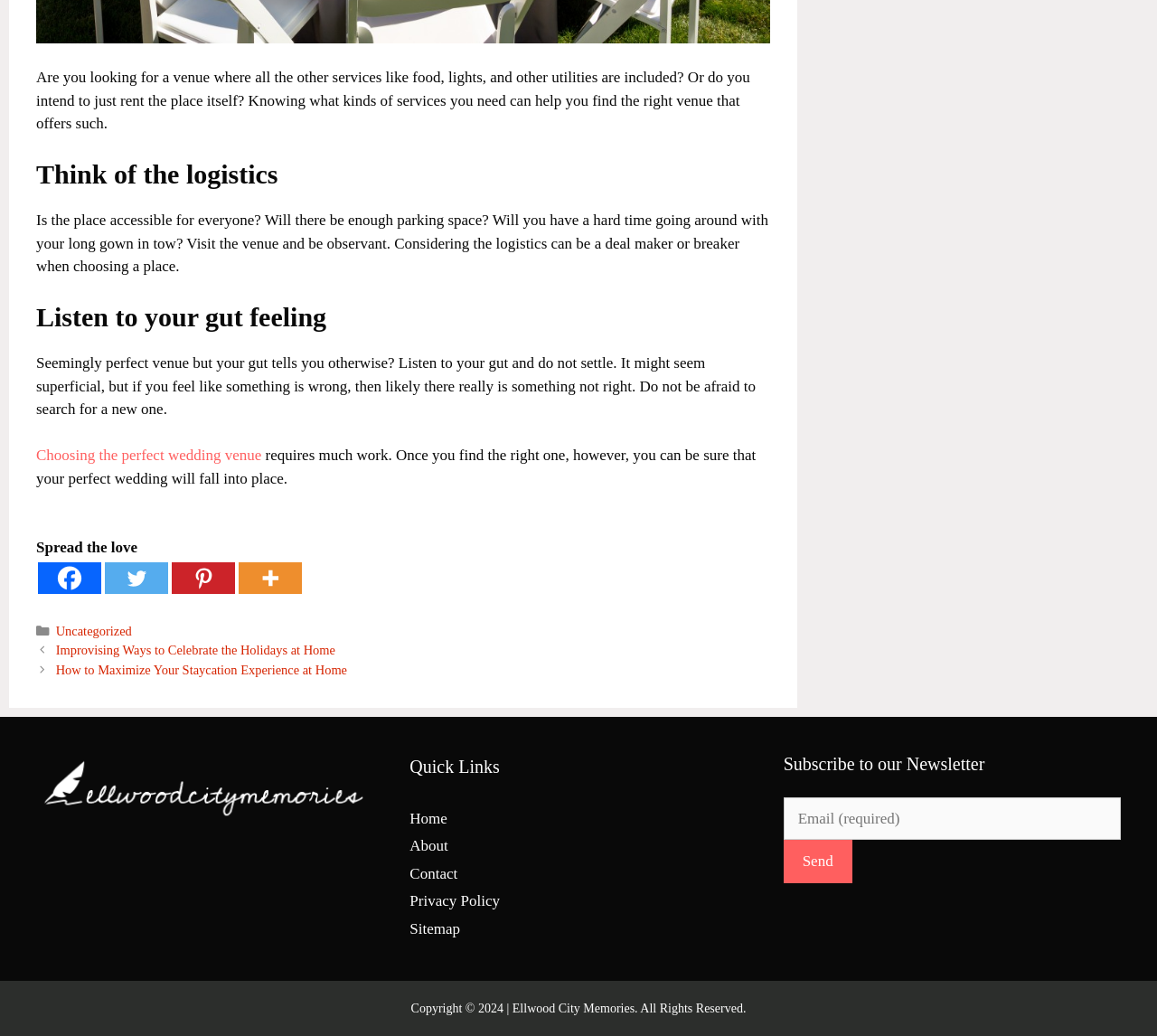Please provide a one-word or short phrase answer to the question:
What social media platforms are available for sharing?

Facebook, Twitter, Pinterest